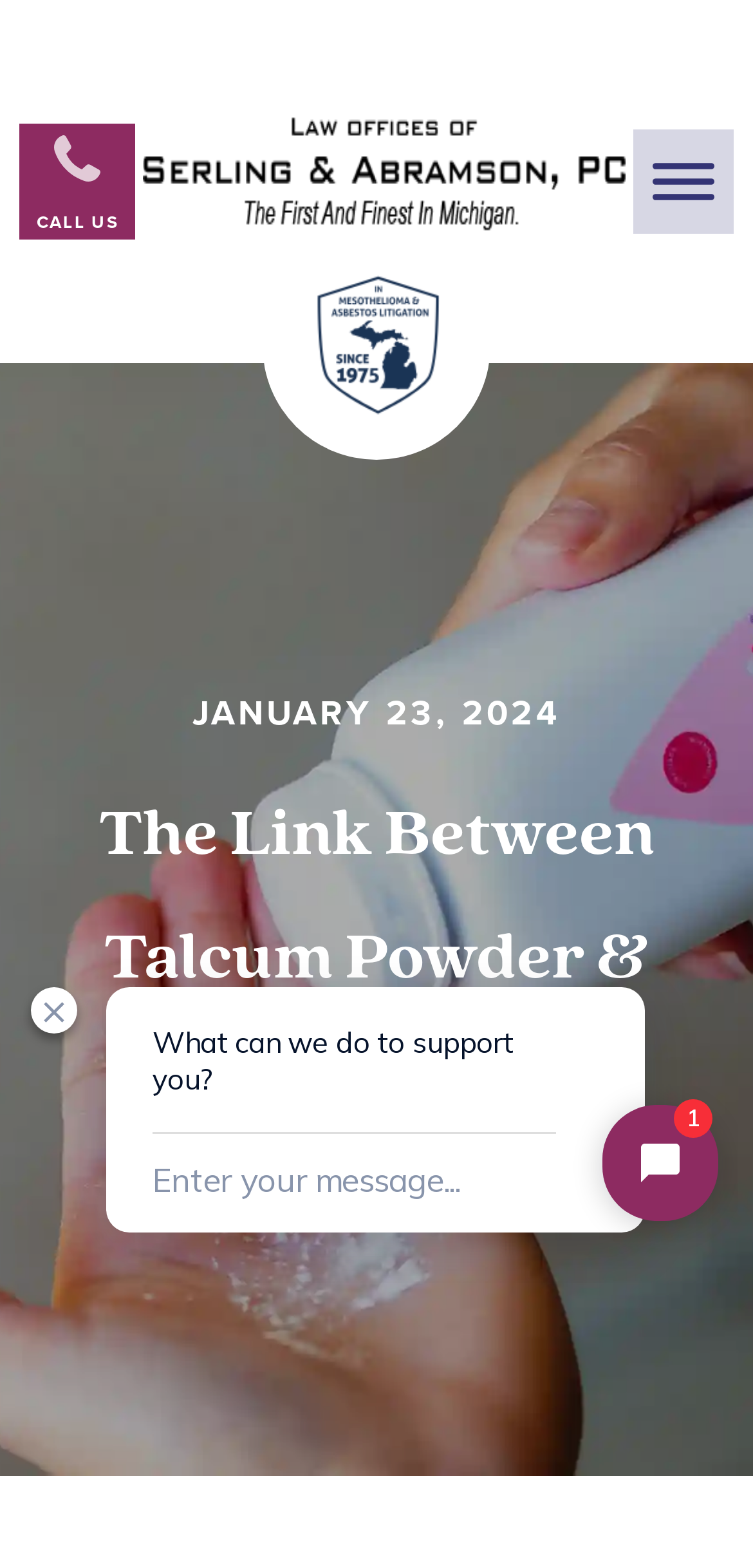Illustrate the webpage with a detailed description.

The webpage is about the link between talcum powder and ovarian cancer. At the top left, there is a "CALL US" link. Next to it, on the top center, is the website's logo, which is an image. On the top right, there is a "Toggle Menu" button. 

Below the top section, there is an image taking up a significant portion of the width, but not the full width, and is centered horizontally. 

Underneath the image, there is a date "JANUARY 23, 2024" displayed prominently. 

The main heading "The Link Between Talcum Powder & Ovarian Cancer" spans the full width of the page and is centered horizontally. 

At the bottom of the page, there is a chat iframe from Tidio Chat, taking up almost the full width of the page.